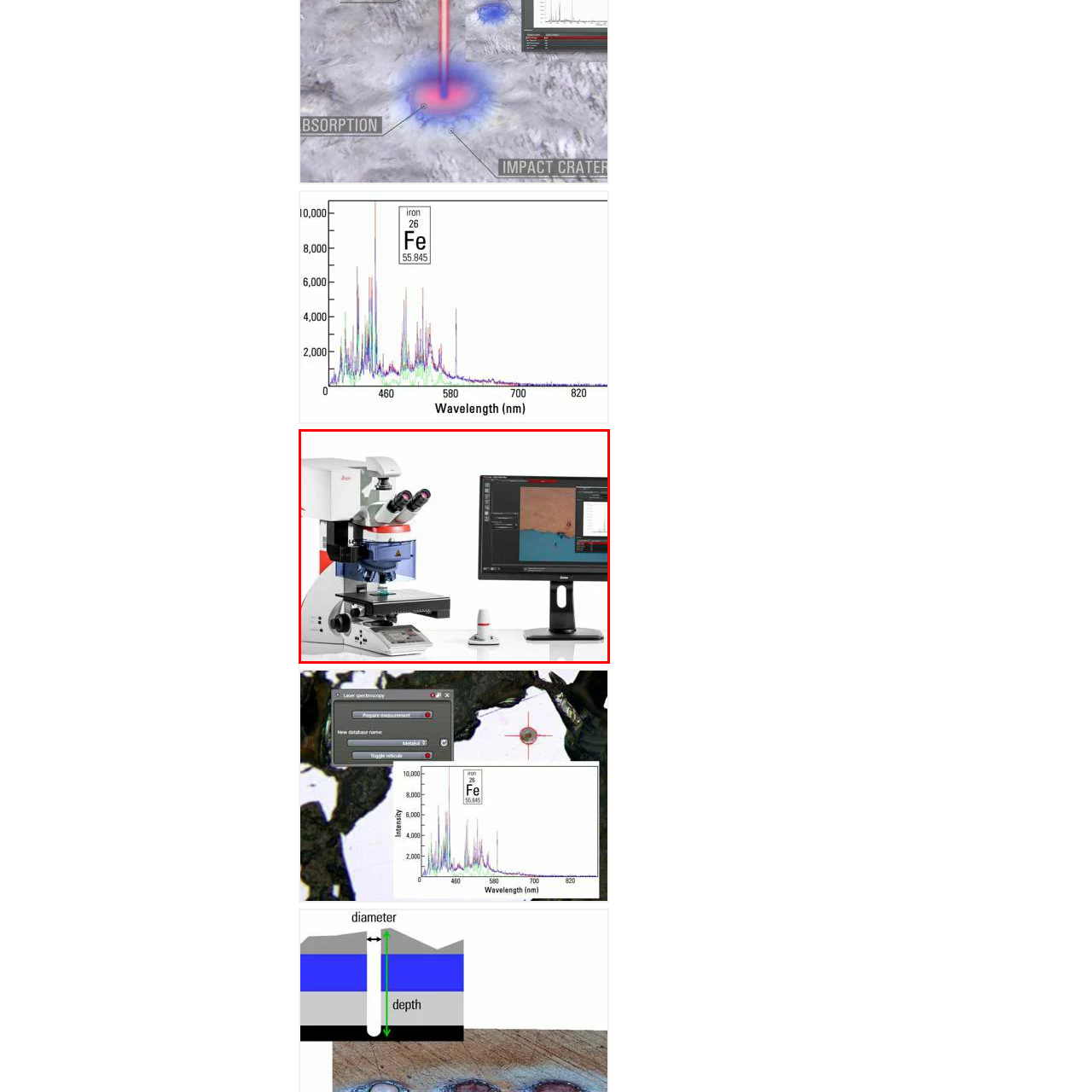Describe extensively the visual content inside the red marked area.

The image showcases a sophisticated Leica microscope, prominently featuring dual eyepieces and an array of advanced optics. Its sleek white and red design indicates a modern aesthetic tailored for precision scientific analysis. Below the microscope, a stage is visible, designed for holding samples securely during examination. Next to the microscope is a computer monitor displaying detailed imagery of a sample, likely captured through the microscope's lenses. The screen includes analysis software, suggesting that this setup is employed for intricate research or material characterization, exemplifying the integration of microscopy and digital imaging technology in contemporary labs. Additionally, a small device or module sits in front of the monitor, possibly for calibration or control purposes. This setup highlights the instrumental role of microscopy in advancing scientific understanding across various fields.